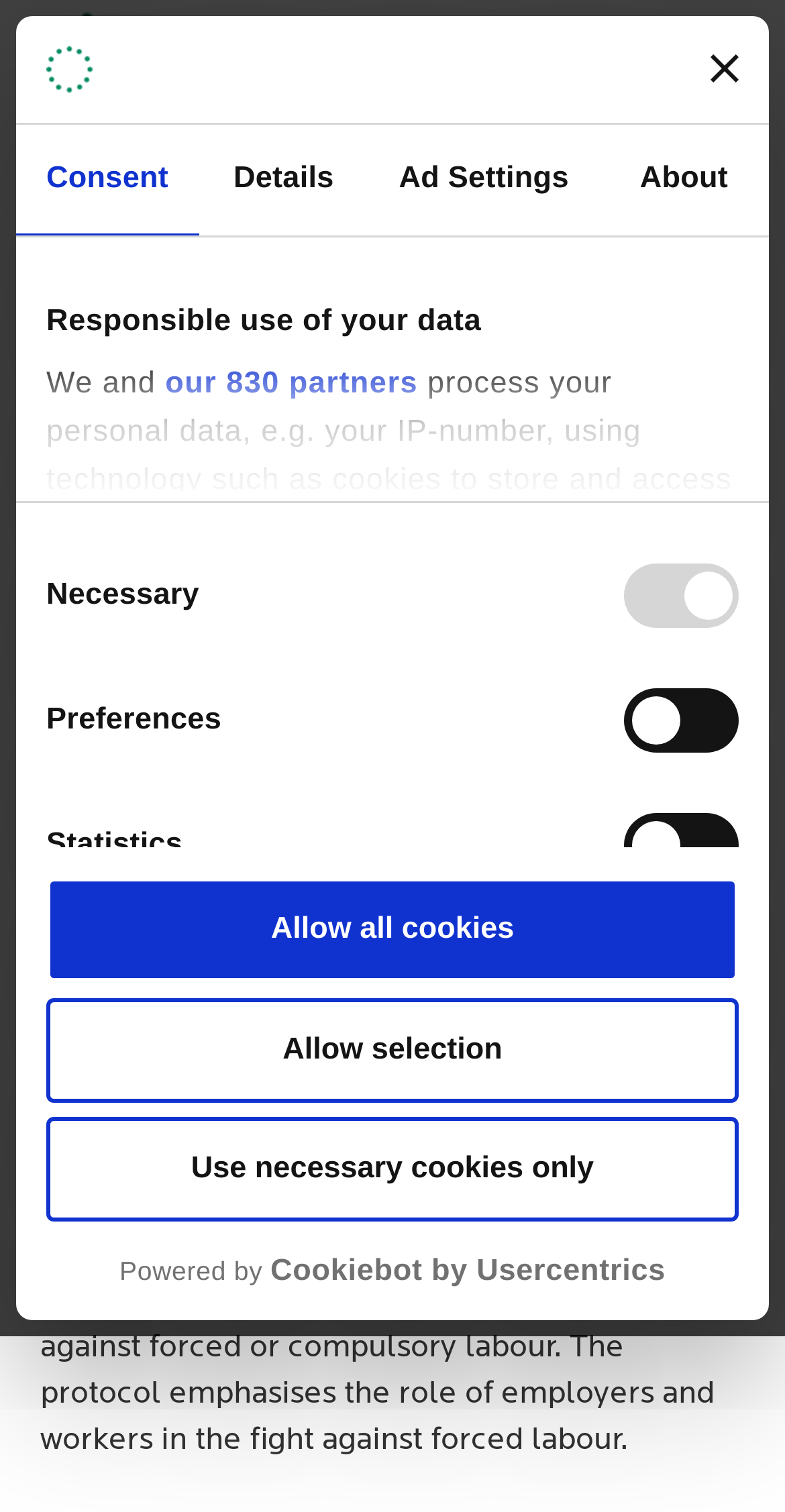Identify the bounding box coordinates for the UI element mentioned here: "Home". Provide the coordinates as four float values between 0 and 1, i.e., [left, top, right, bottom].

[0.051, 0.135, 0.161, 0.157]